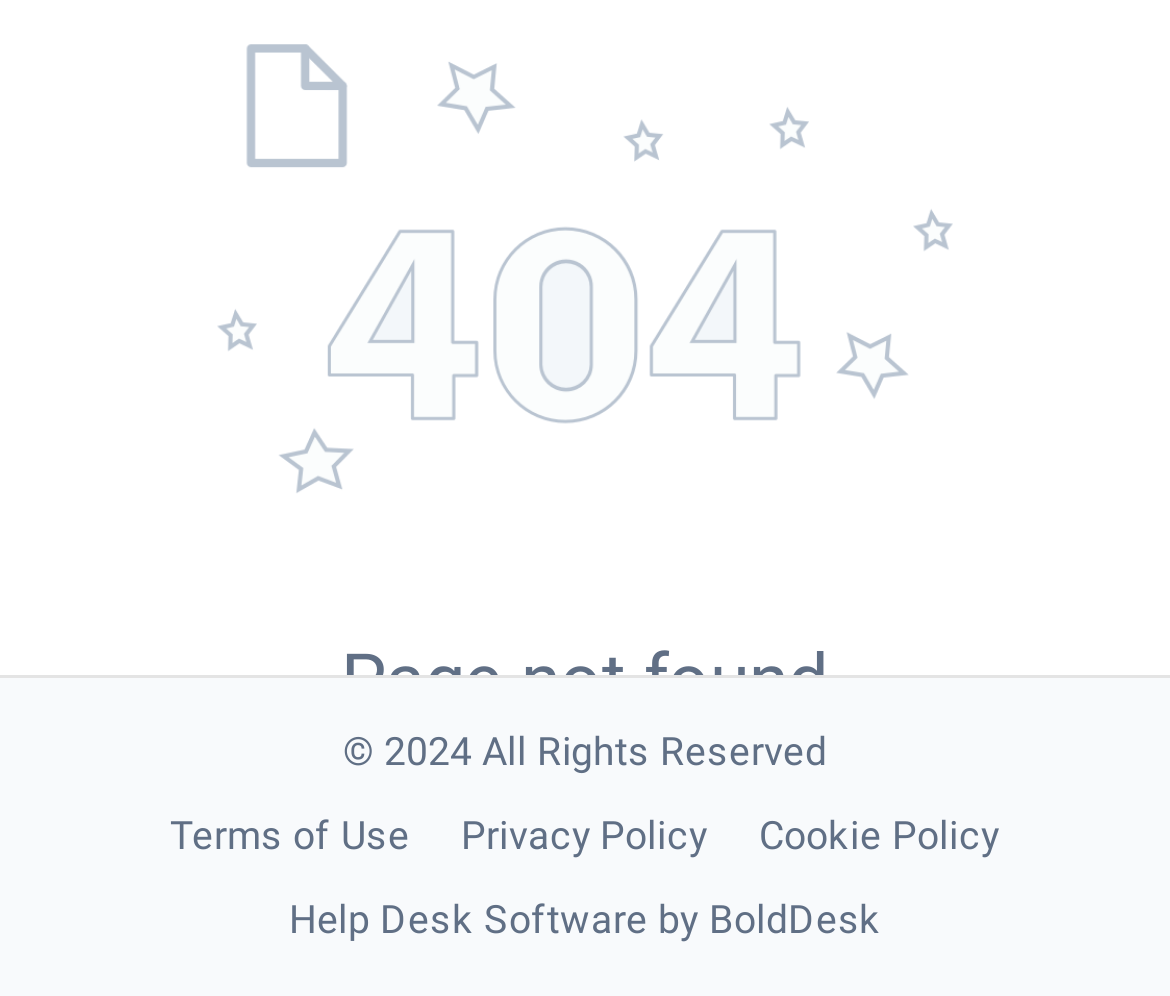Determine the bounding box for the UI element that matches this description: "BoldDesk".

[0.606, 0.895, 0.753, 0.955]